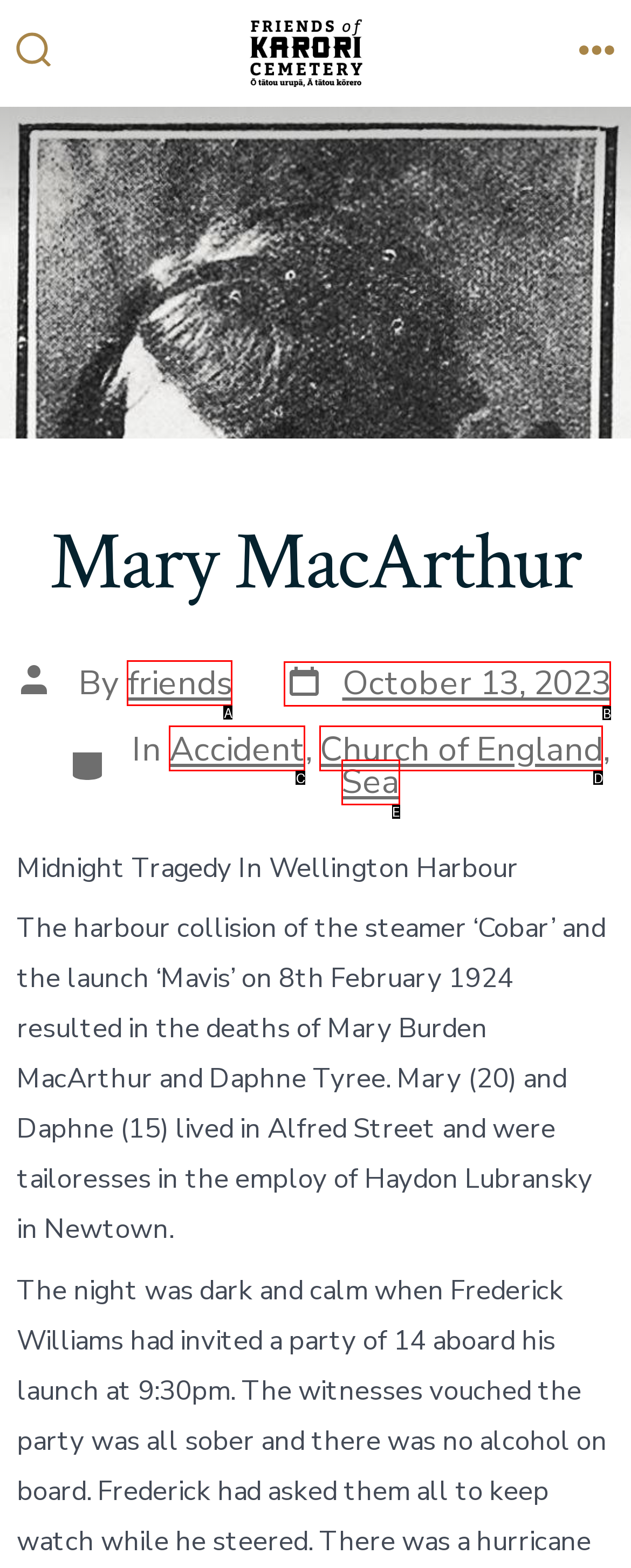Given the description: Post date October 13, 2023, identify the HTML element that corresponds to it. Respond with the letter of the correct option.

B